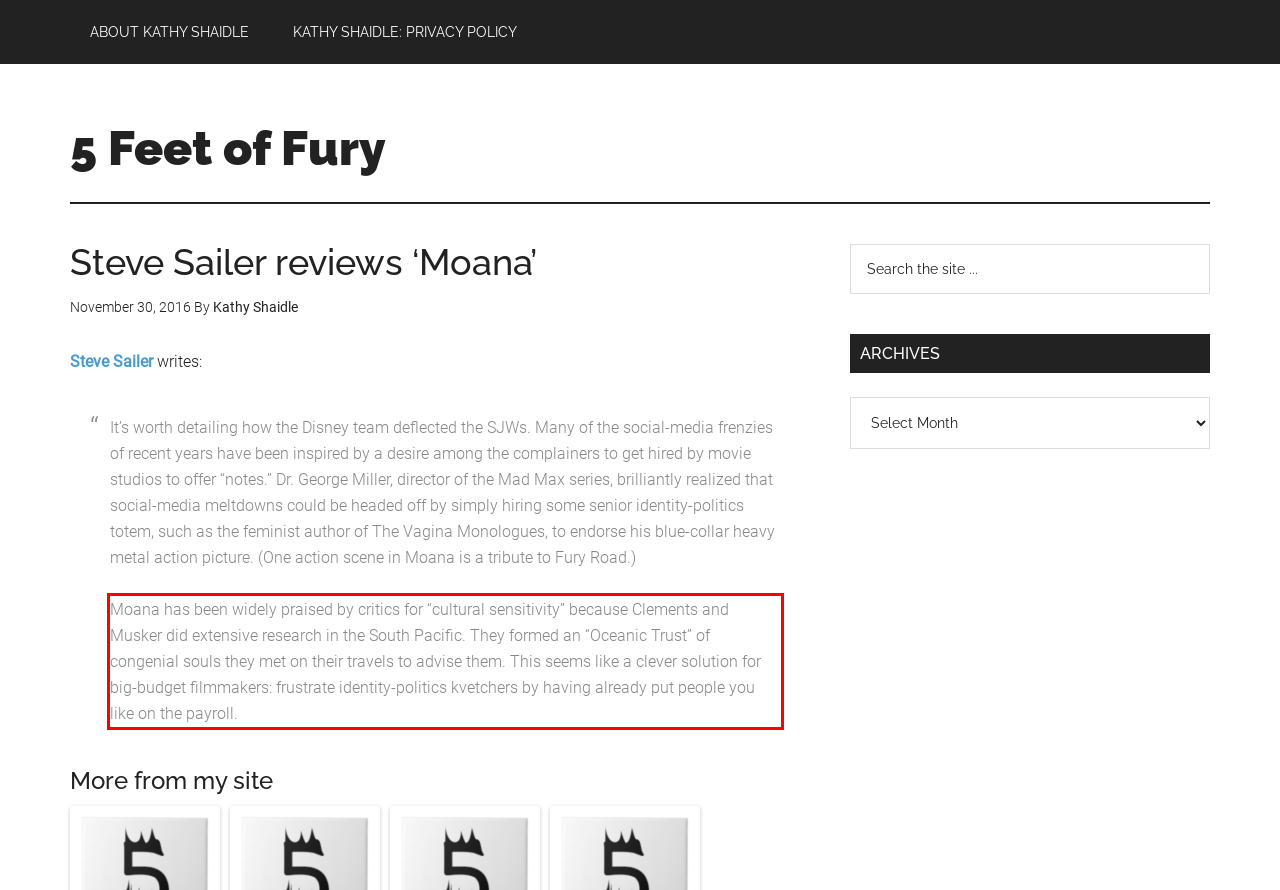Within the screenshot of the webpage, there is a red rectangle. Please recognize and generate the text content inside this red bounding box.

Moana has been widely praised by critics for “cultural sensitivity” because Clements and Musker did extensive research in the South Pacific. They formed an “Oceanic Trust” of congenial souls they met on their travels to advise them. This seems like a clever solution for big-budget filmmakers: frustrate identity-politics kvetchers by having already put people you like on the payroll.